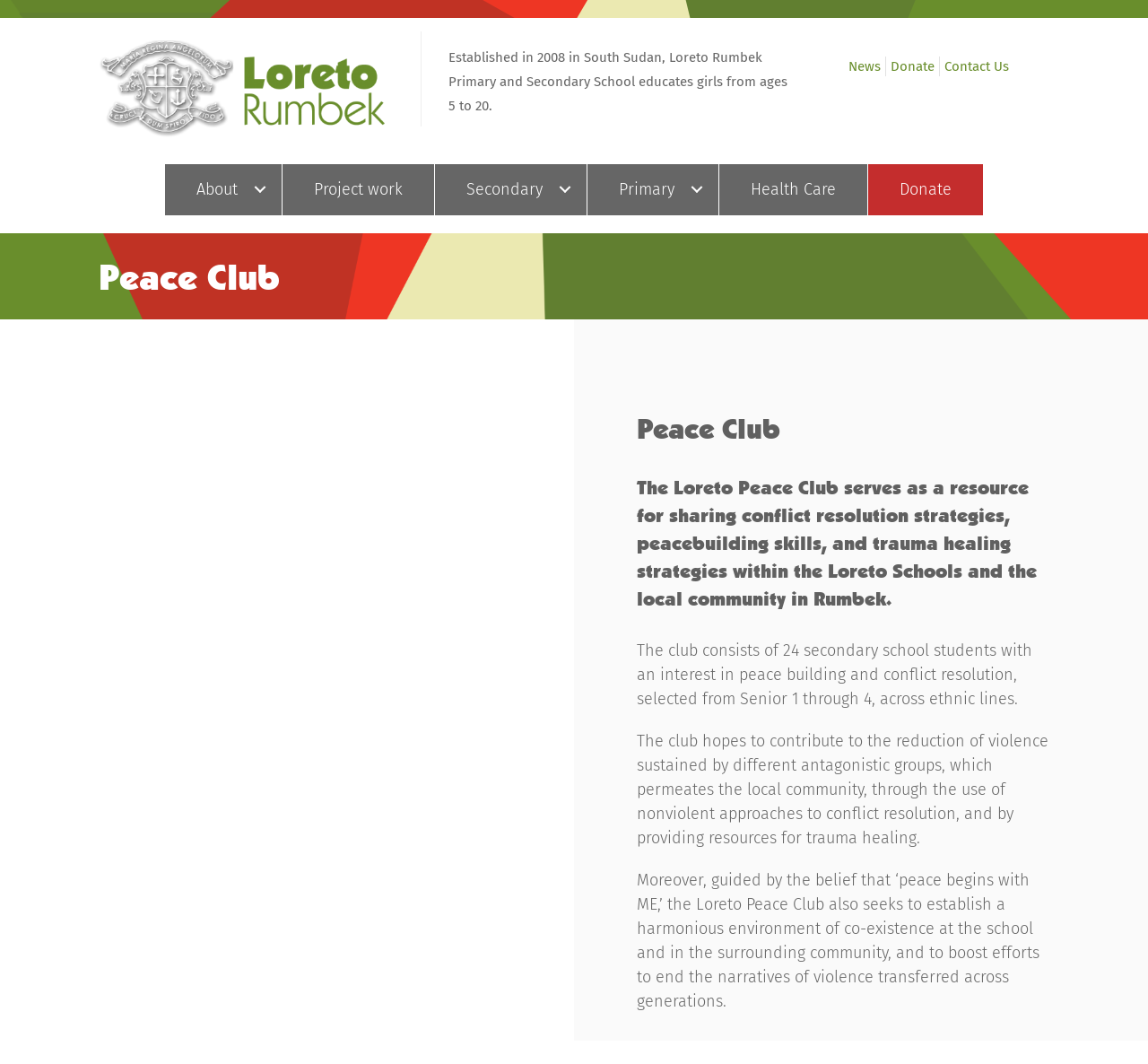Please mark the bounding box coordinates of the area that should be clicked to carry out the instruction: "Click the Agriculture category link".

None